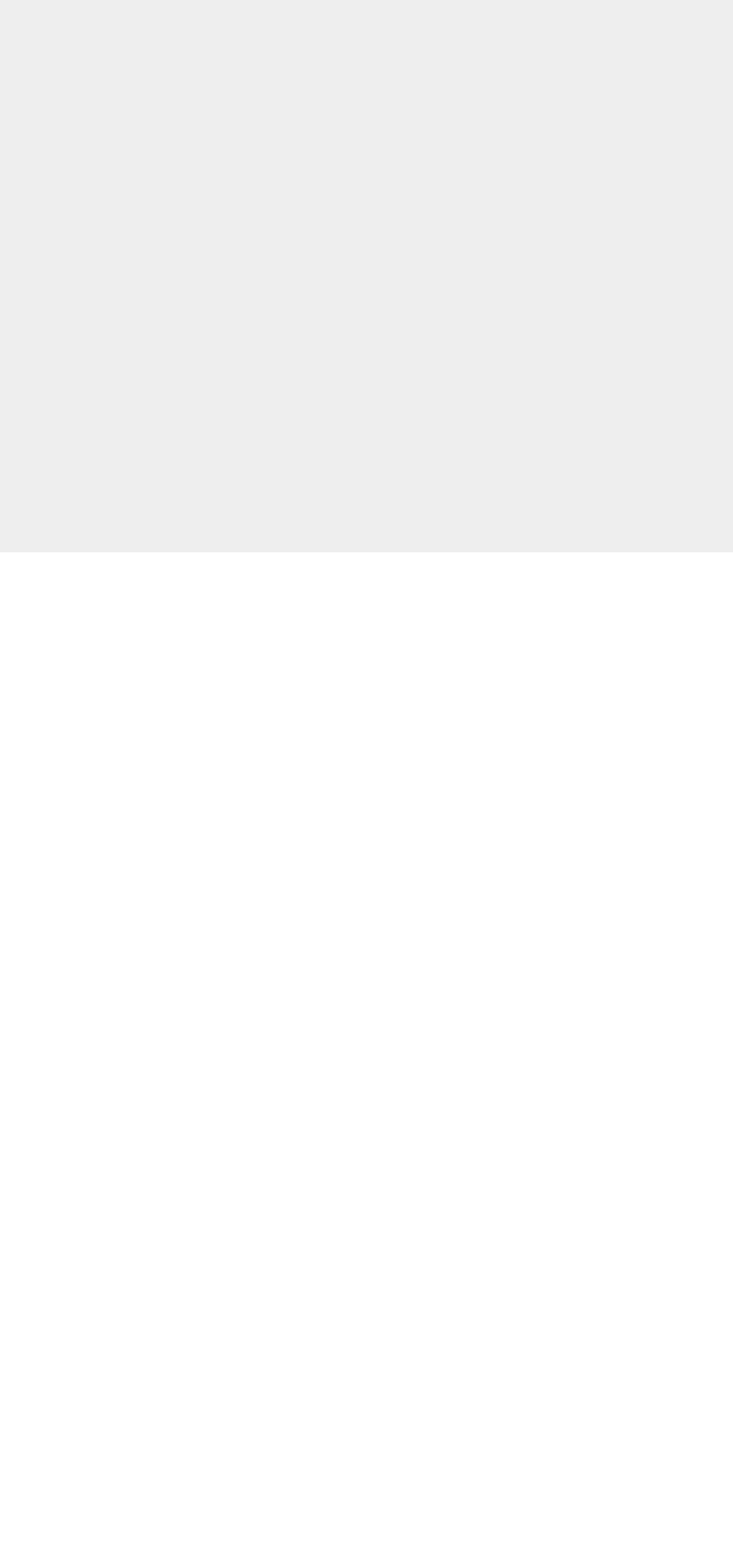What is the purpose of the company's projects?
Can you offer a detailed and complete answer to this question?

Based on the static text on the webpage, the company's projects aim to transform spaces, indicating that their goal is to renovate and improve existing spaces.